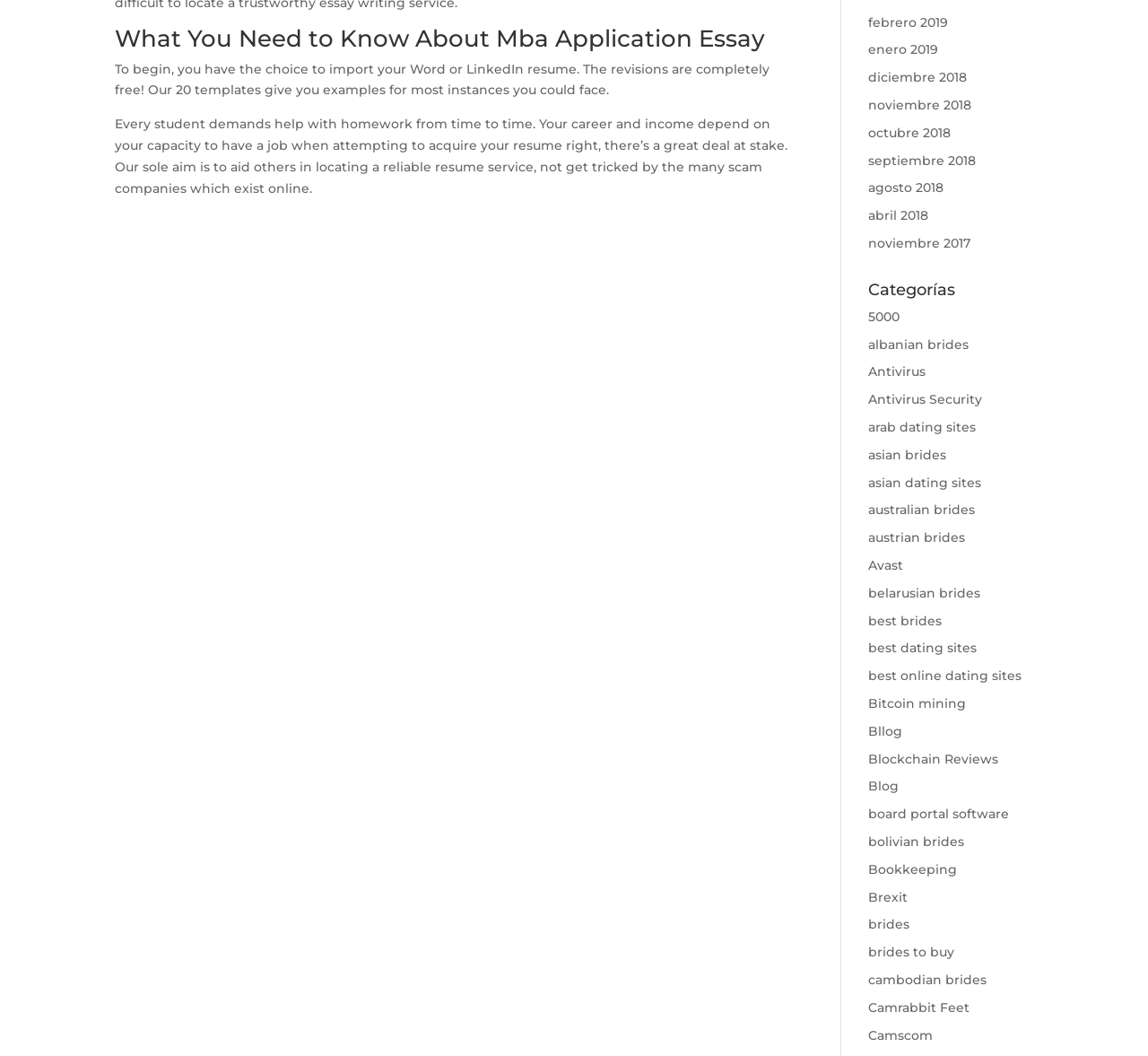Determine the bounding box coordinates for the HTML element described here: "Avast".

[0.756, 0.528, 0.787, 0.543]